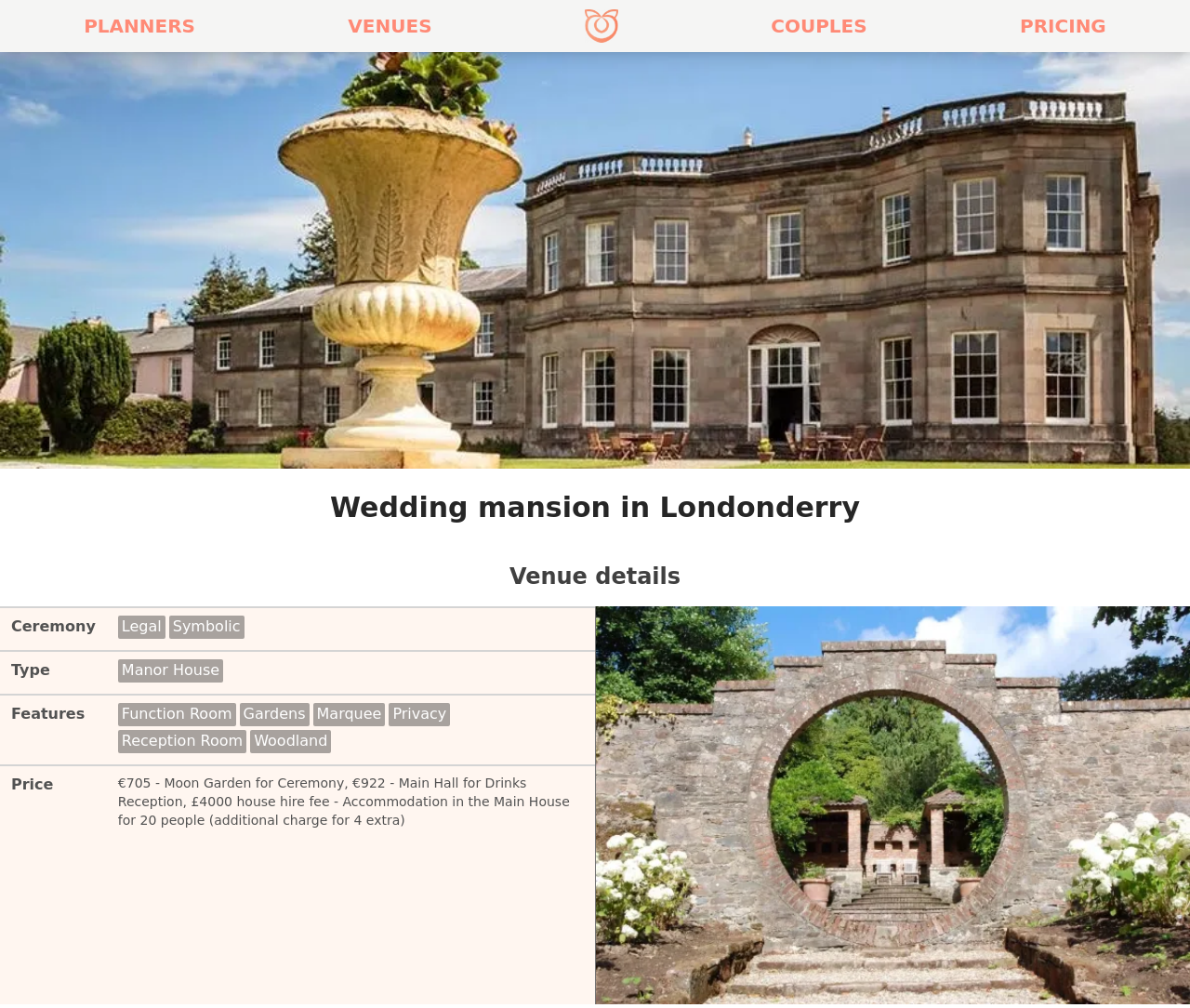Give a full account of the webpage's elements and their arrangement.

This webpage is about a wedding mansion in Londonderry. At the top, there are five links: "PLANNERS", "VENUES", "Peach Perfect Weddings logo", "COUPLES", and "PRICING", which are evenly spaced across the page. The logo is accompanied by an image.

Below the links, there is a large image that spans the entire width of the page. Above the image, there is a header that reads "Wedding mansion in Londonderry". 

Underneath the image, there is a section with a heading "Venue details". This section contains a table with four rows, each with two columns. The table provides details about the venue, including the ceremony type, venue type, features, and price. The features listed include a function room, gardens, marquee, privacy, reception room, and woodland. The price ranges from €705 to €922, with an additional house hire fee of £4000.

To the right of the table, there is another image that takes up the remaining width of the page.